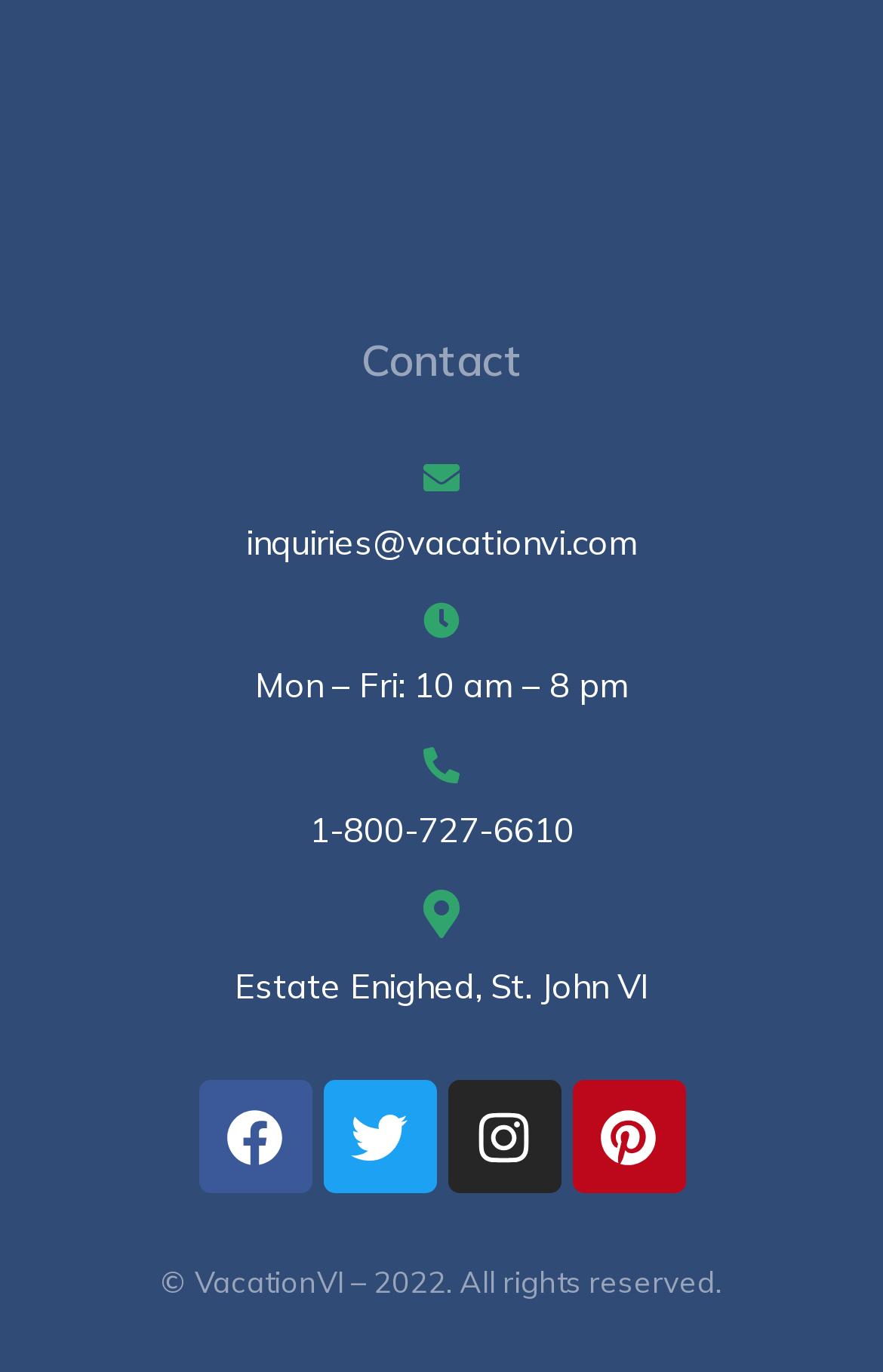What are the office hours?
Based on the image, answer the question in a detailed manner.

The office hours are mentioned in the top section of the webpage, inside a generic element, and are 'Mon – Fri: 10 am – 8 pm'.